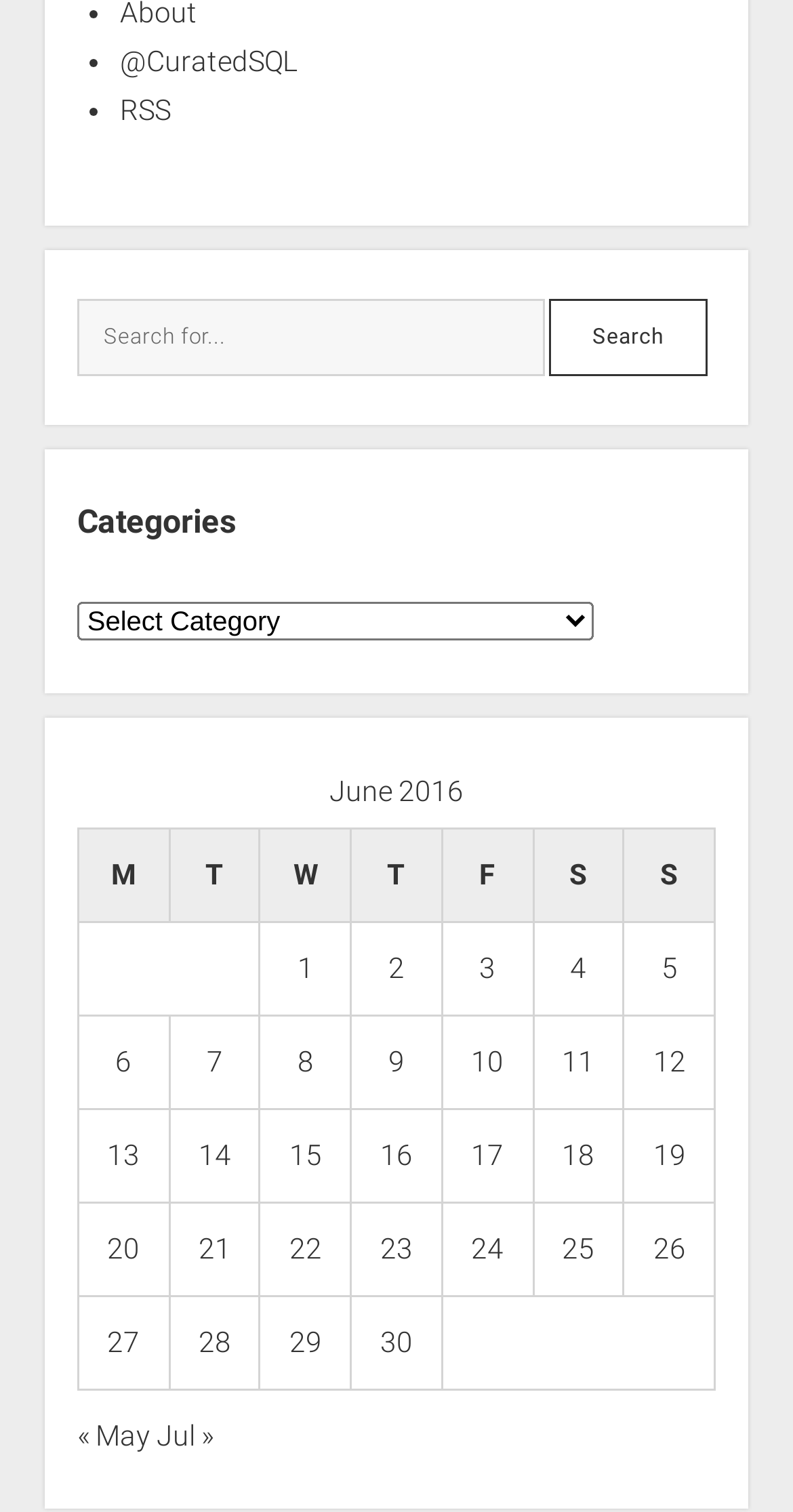What is the category of posts on this webpage?
Please provide a single word or phrase answer based on the image.

June 2016